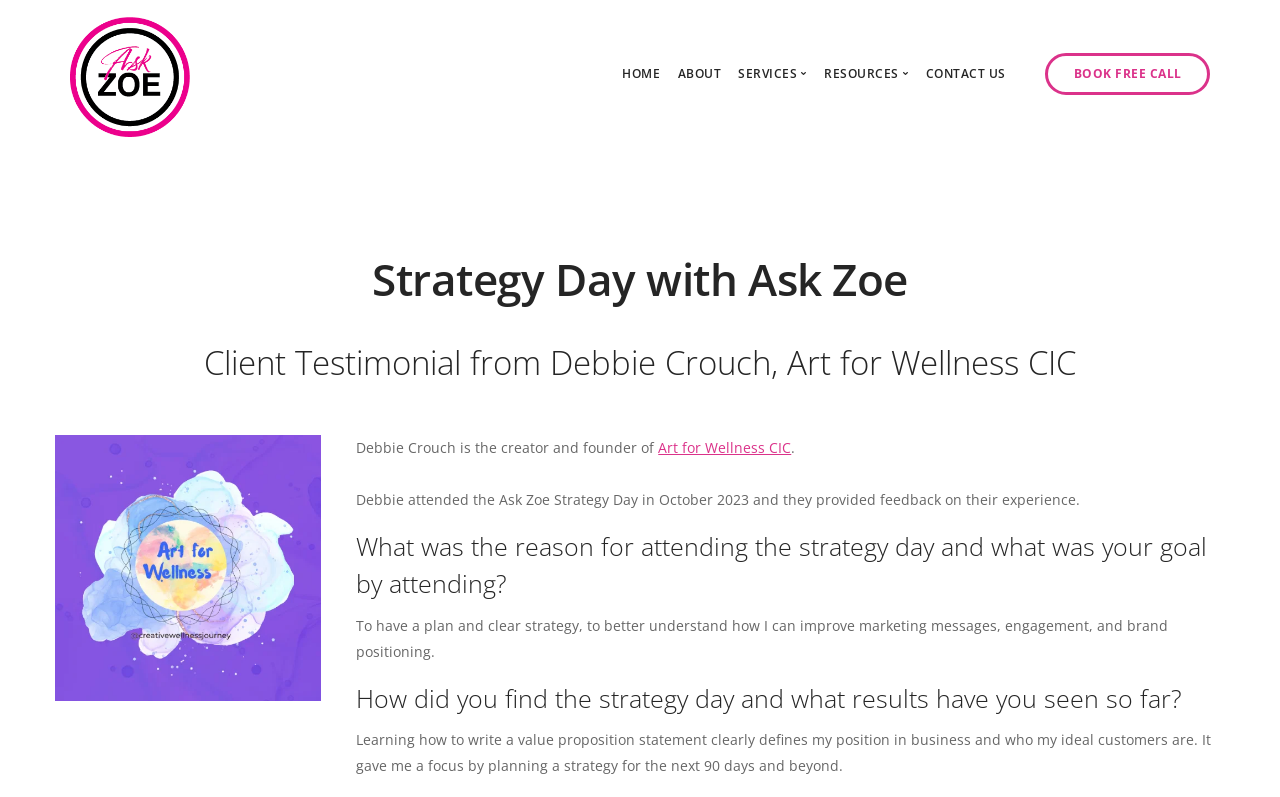Specify the bounding box coordinates of the area to click in order to execute this command: 'Search for something'. The coordinates should consist of four float numbers ranging from 0 to 1, and should be formatted as [left, top, right, bottom].

[0.266, 0.033, 0.734, 0.082]